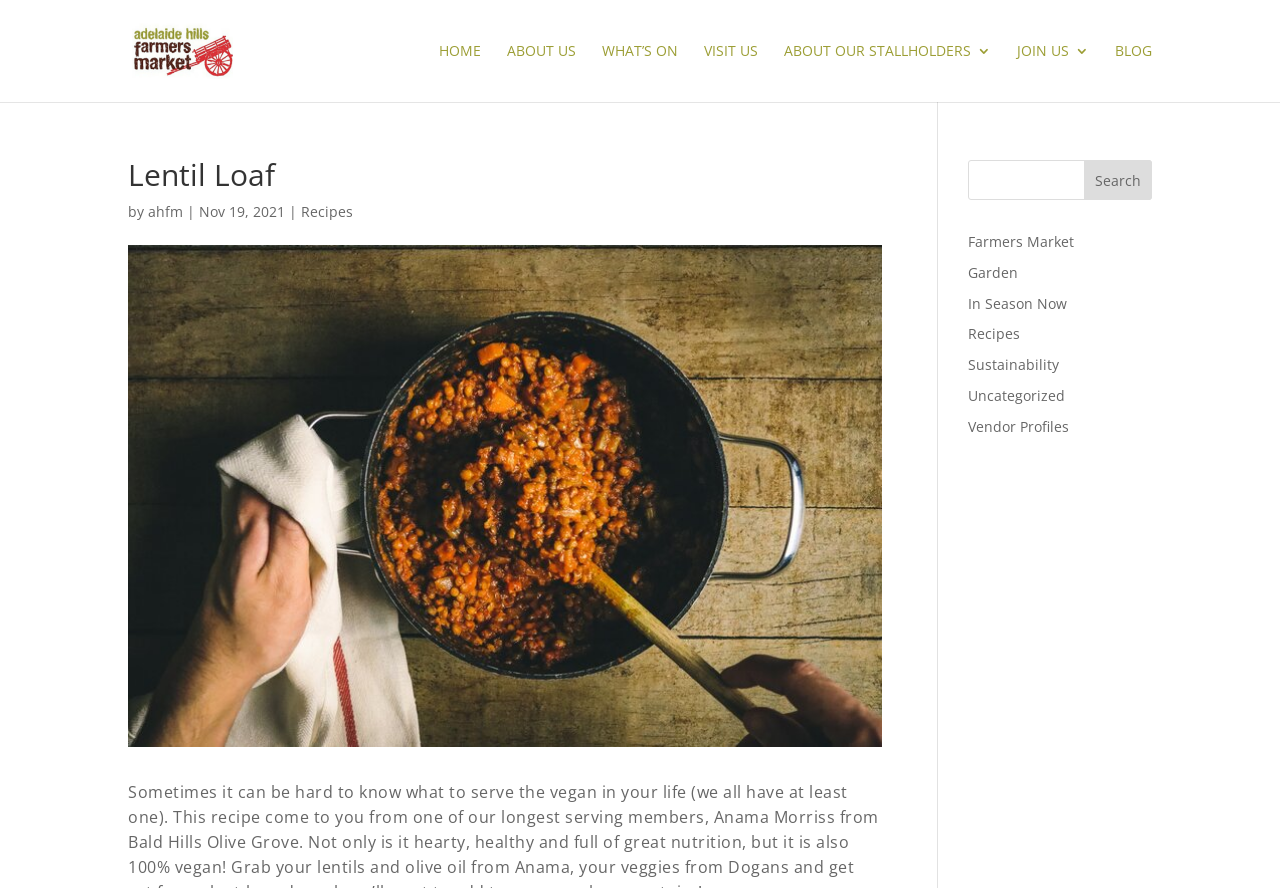Answer the question below using just one word or a short phrase: 
What is the date of the 'Lentil Loaf' article?

Nov 19, 2021